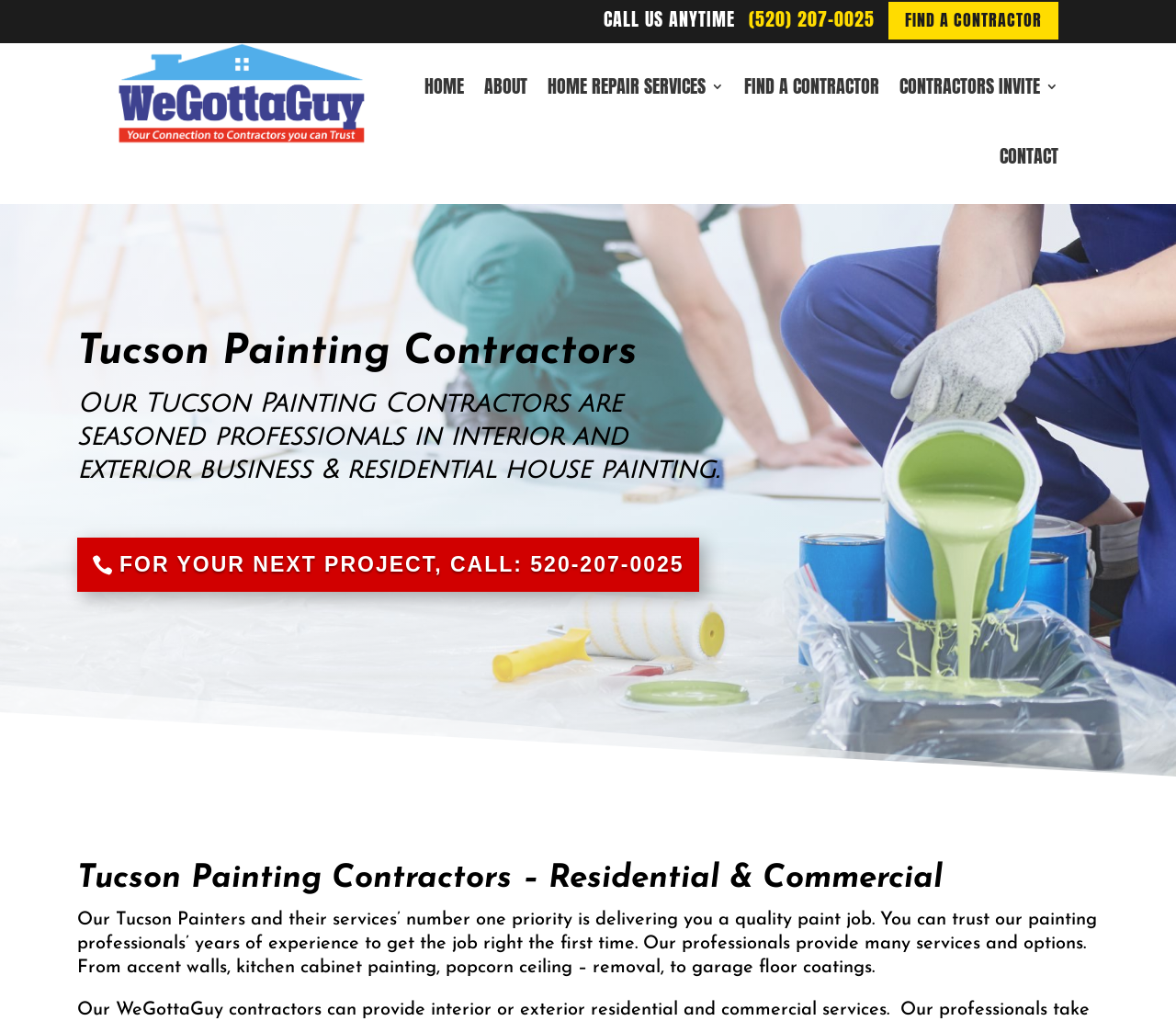What type of services do the Tucson Painting Contractors provide?
From the screenshot, provide a brief answer in one word or phrase.

Interior and exterior house painting